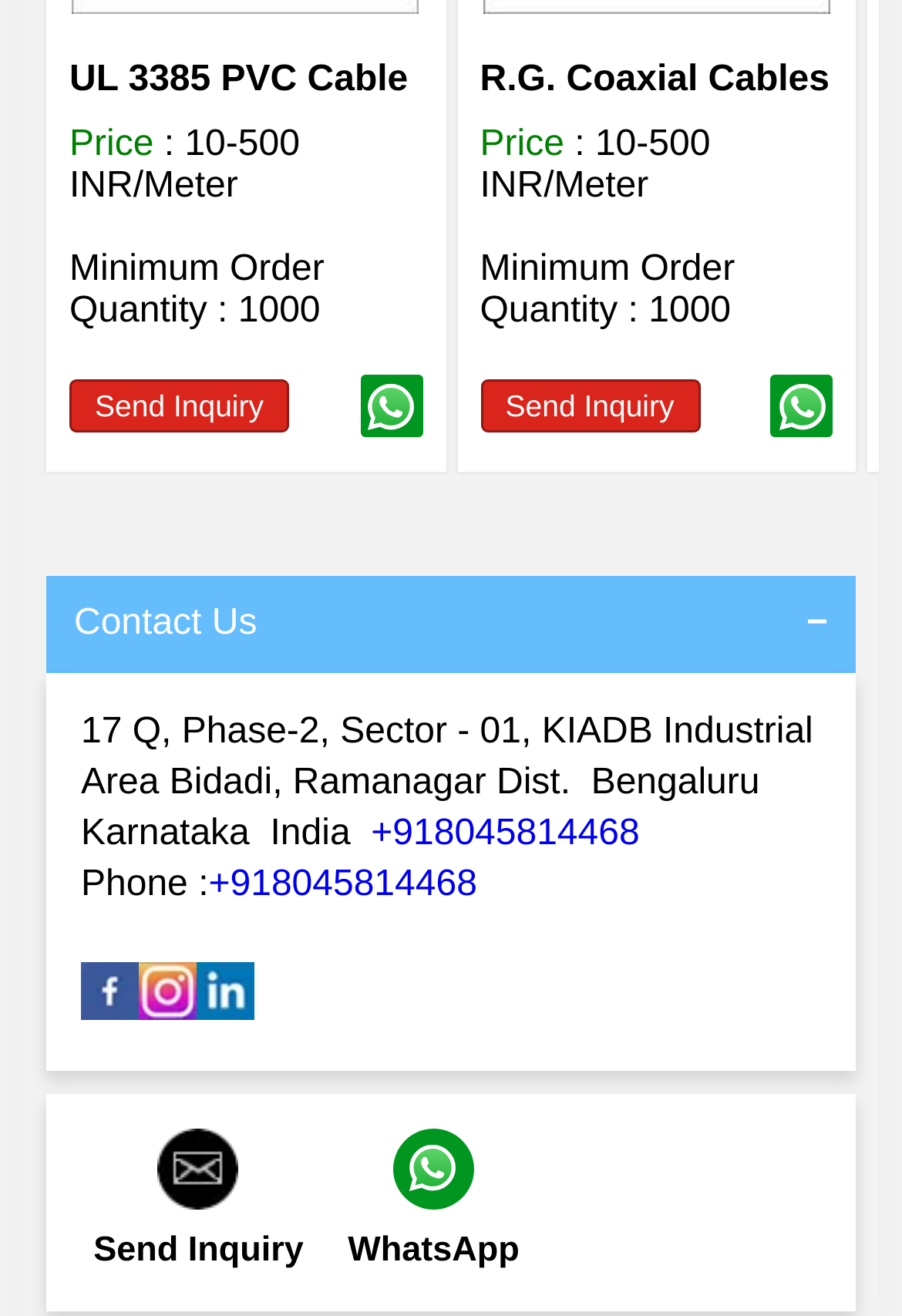Pinpoint the bounding box coordinates of the clickable area needed to execute the instruction: "Click on the 'Send Inquiry' button". The coordinates should be specified as four float numbers between 0 and 1, i.e., [left, top, right, bottom].

[0.077, 0.288, 0.321, 0.329]